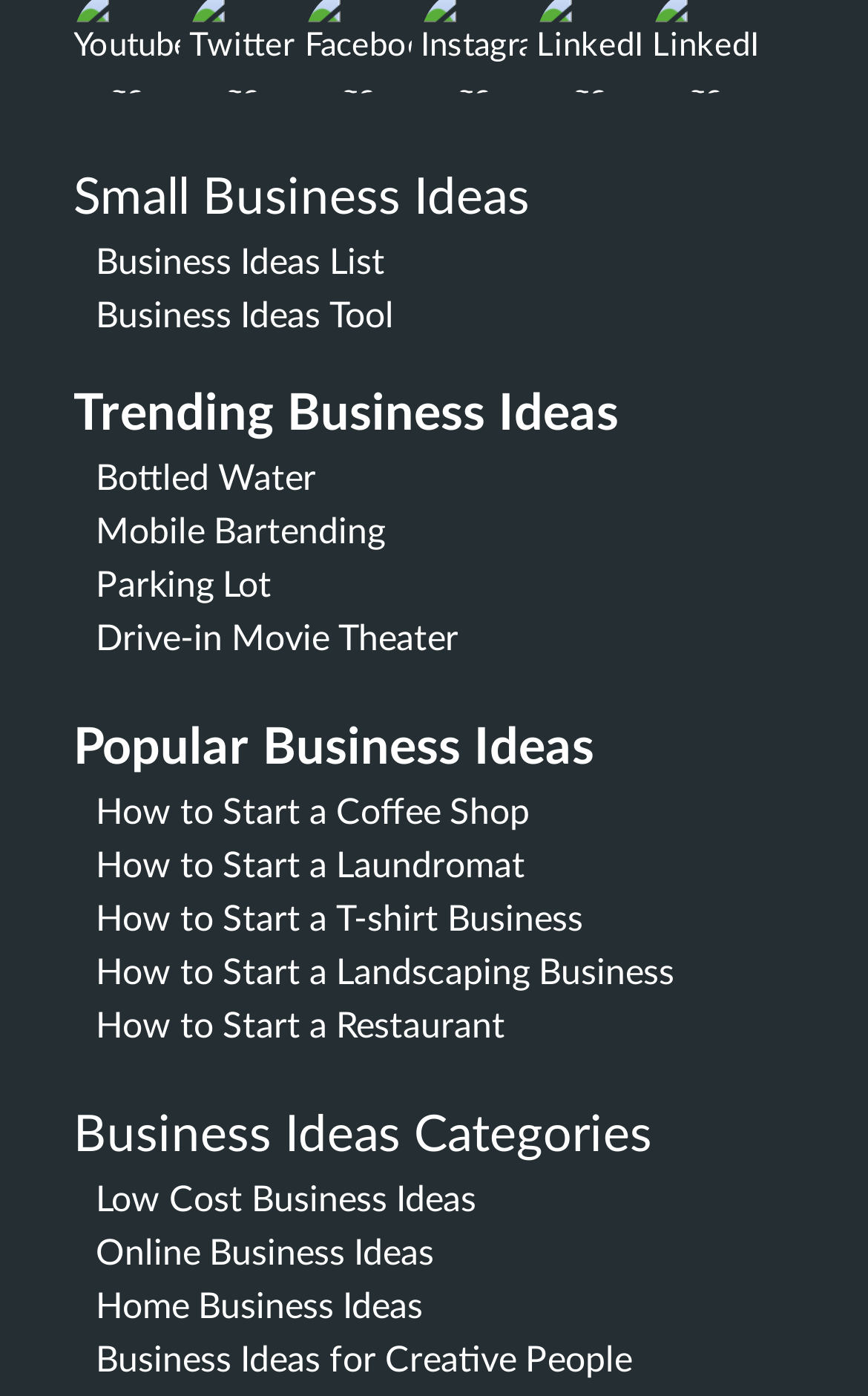Please specify the bounding box coordinates in the format (top-left x, top-left y, bottom-right x, bottom-right y), with all values as floating point numbers between 0 and 1. Identify the bounding box of the UI element described by: radhianahassan

None